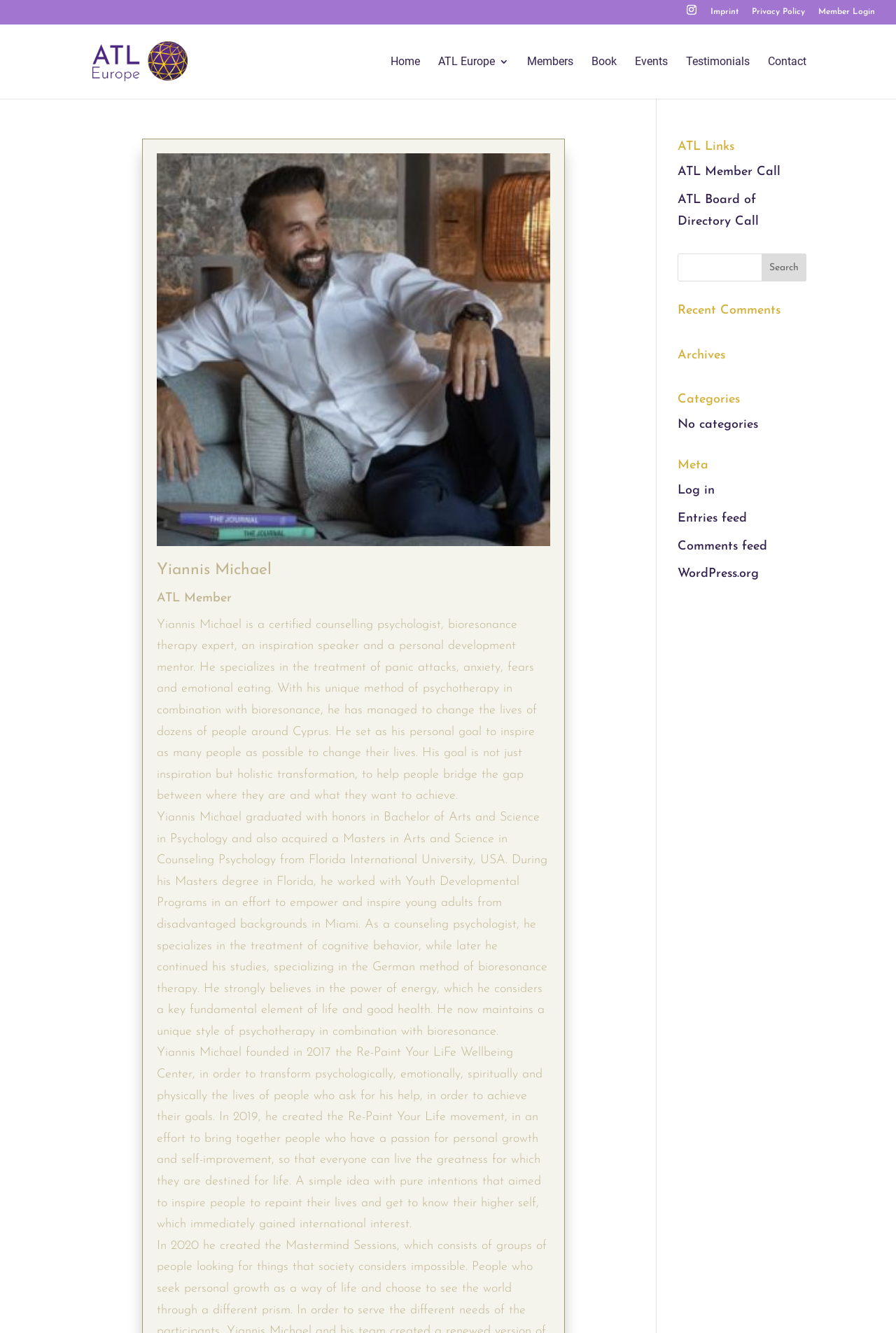What is the name of the wellbeing center founded by Yiannis Michael?
Based on the screenshot, provide a one-word or short-phrase response.

Re-Paint Your LiFe